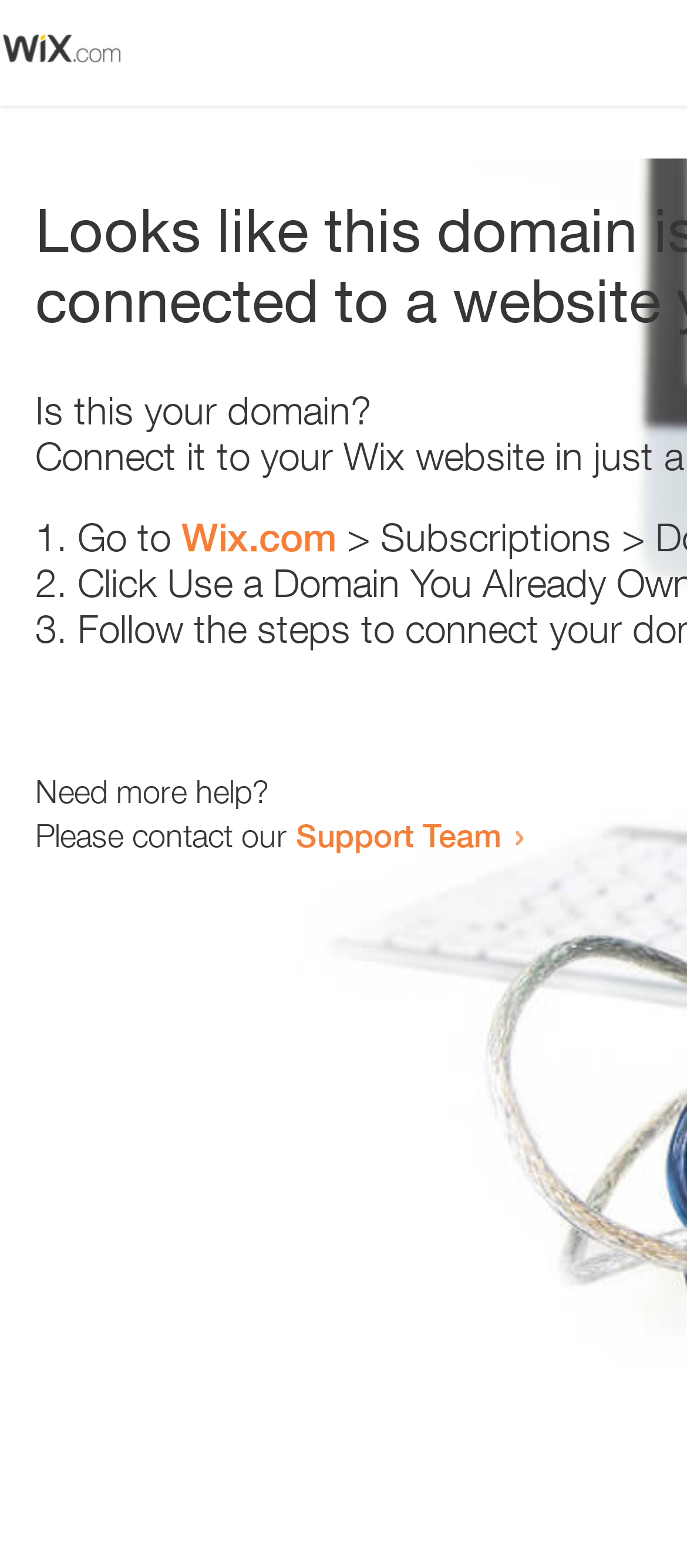What is the title or heading displayed on the webpage?

Looks like this domain isn't
connected to a website yet